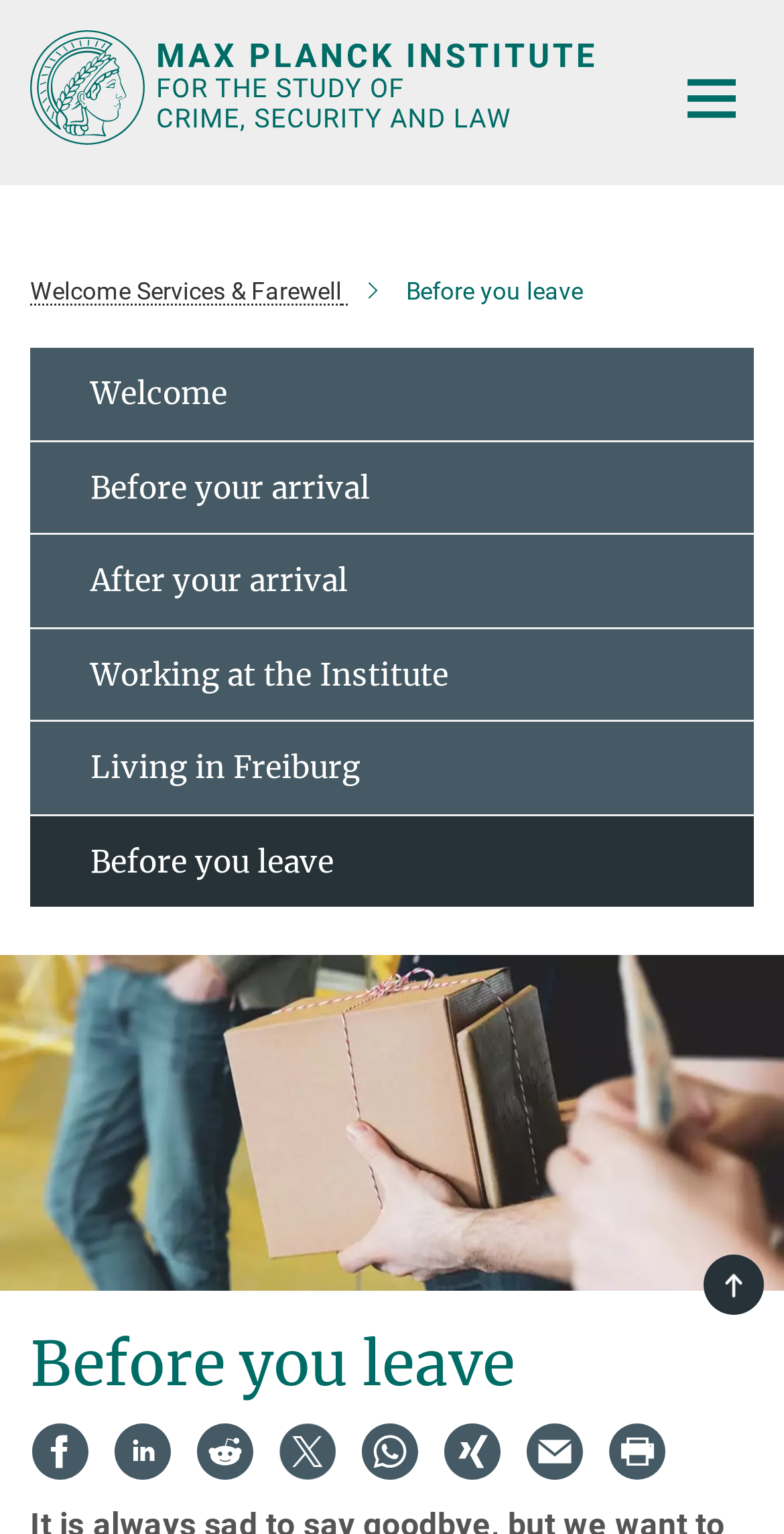Can you find the bounding box coordinates for the element to click on to achieve the instruction: "switch main navigation"?

[0.856, 0.037, 0.959, 0.09]